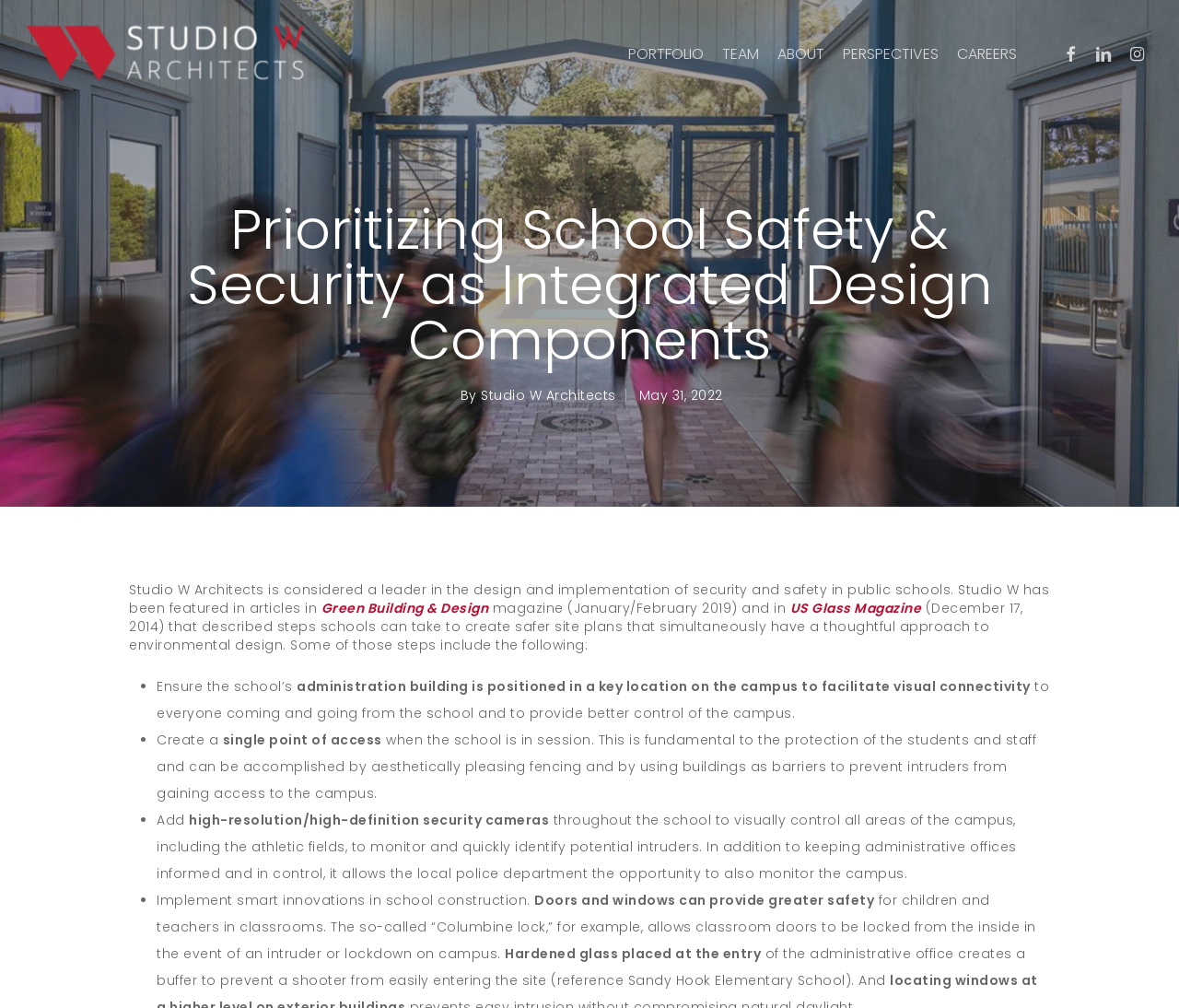Please identify the bounding box coordinates of the element's region that should be clicked to execute the following instruction: "Check the 'FACEBOOK' social media link". The bounding box coordinates must be four float numbers between 0 and 1, i.e., [left, top, right, bottom].

[0.894, 0.043, 0.922, 0.063]